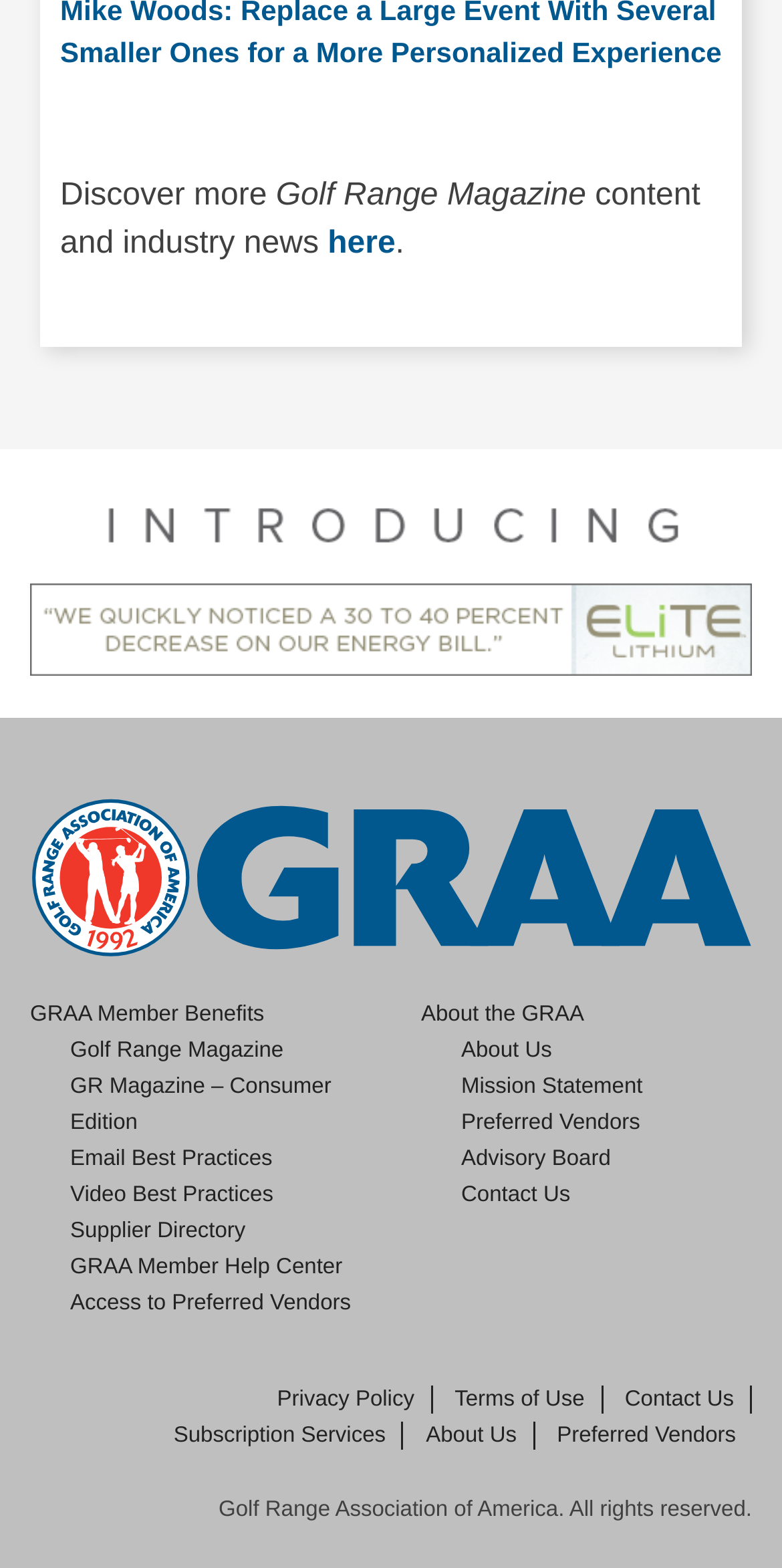Please identify the bounding box coordinates of the element that needs to be clicked to execute the following command: "Share the page". Provide the bounding box using four float numbers between 0 and 1, formatted as [left, top, right, bottom].

None